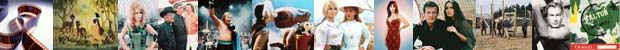Offer a detailed account of the various components present in the image.

The image showcases a vibrant collage of film stills, illustrating various iconic moments and characters from classic cinema. Featuring scenes that range from dramatic interactions to whimsical adventures, the collection captures the essence of storytelling through film. Each frame reflects a unique genre and era, rich in color and character. This visual representation pays homage to the cinematic experience, invoking nostalgia and appreciation for the art of filmmaking, aligning with the thematic focus on cinema highlighted in "The Reel Image Bootlace Cinema" by Bill Davison.